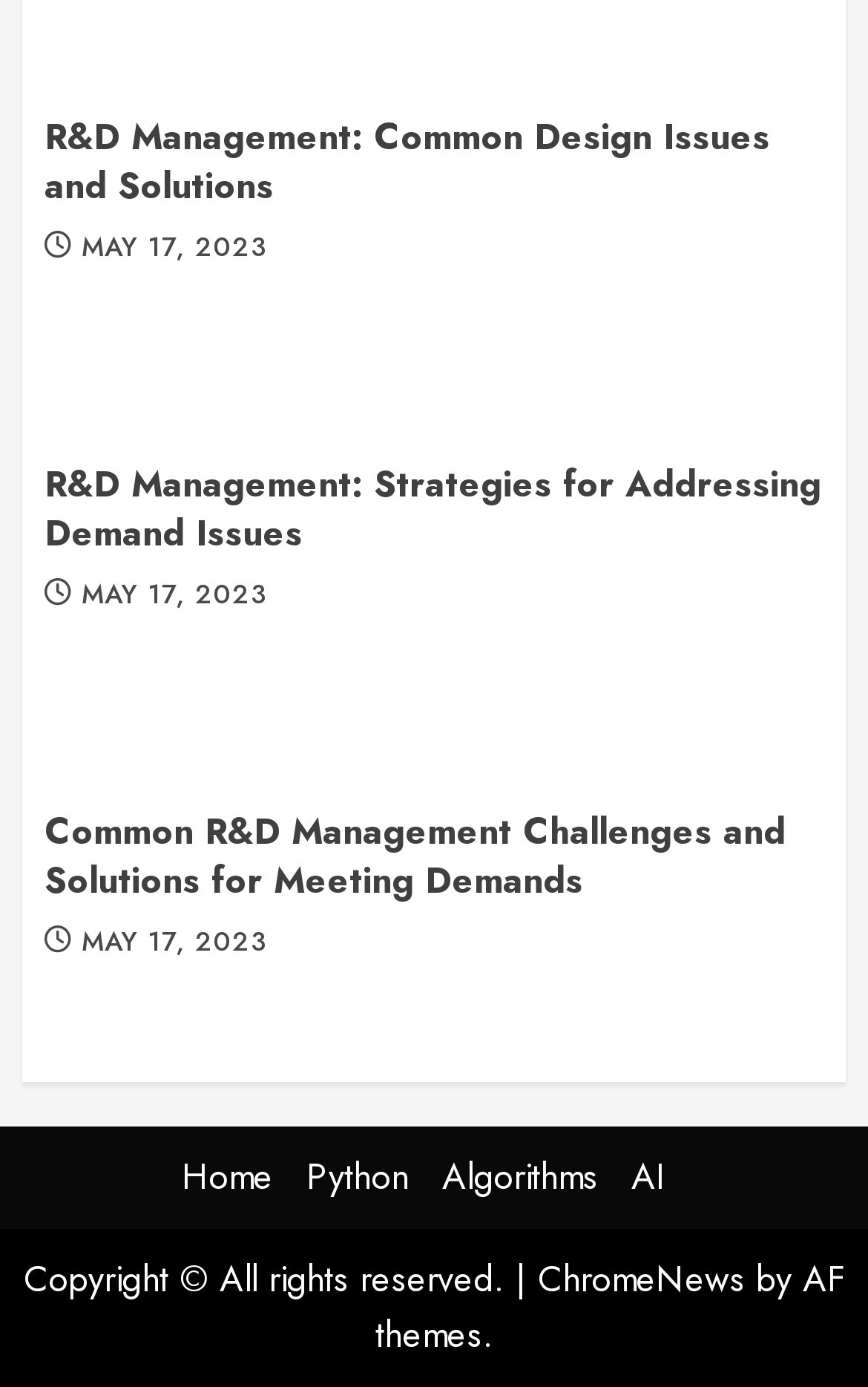Find the bounding box coordinates of the area that needs to be clicked in order to achieve the following instruction: "click the link to R&D Management: Common Design Issues and Solutions". The coordinates should be specified as four float numbers between 0 and 1, i.e., [left, top, right, bottom].

[0.051, 0.08, 0.887, 0.155]